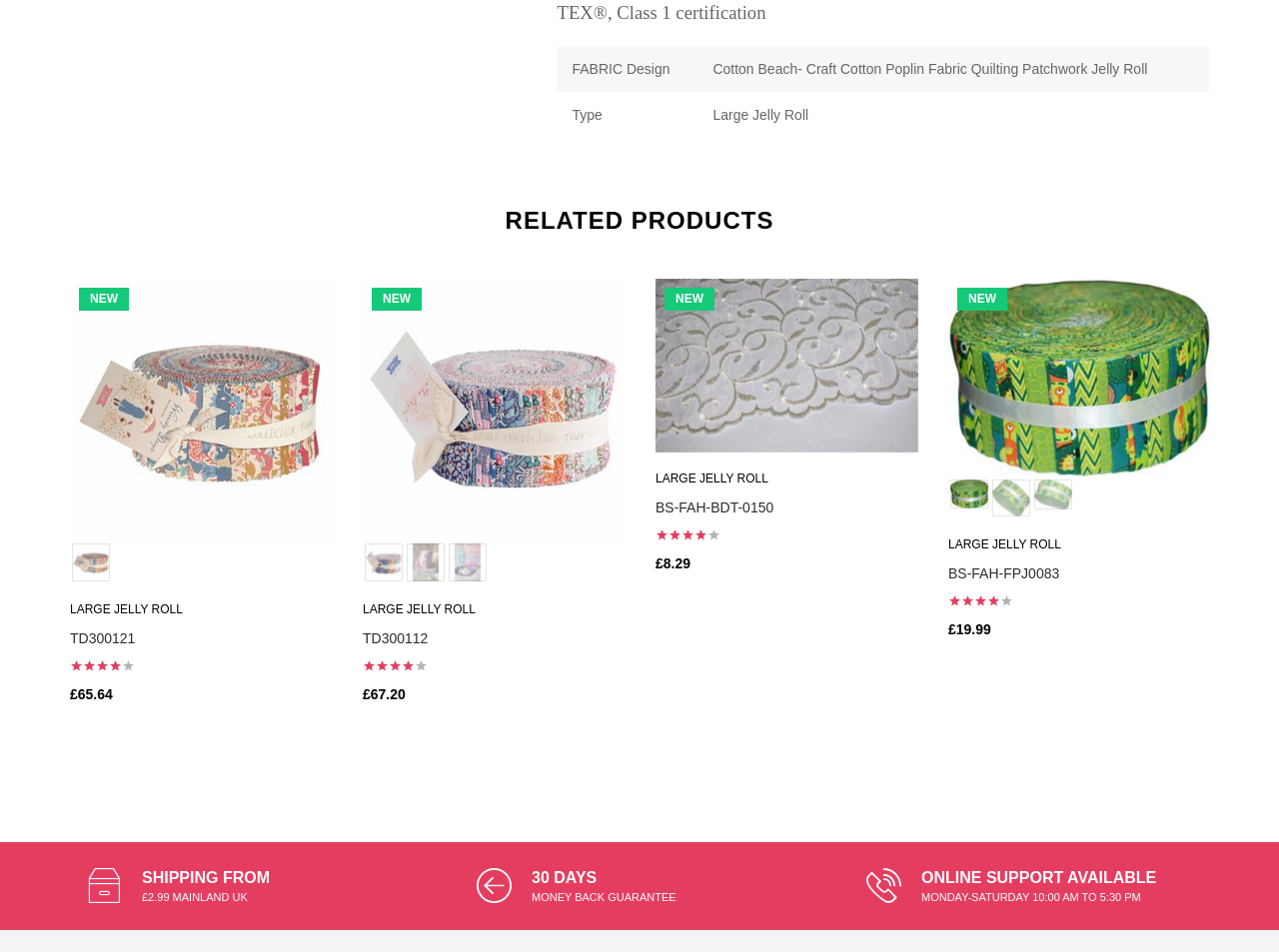Please identify the bounding box coordinates of the area I need to click to accomplish the following instruction: "Click the 'Next' button".

[0.962, 0.516, 0.996, 0.562]